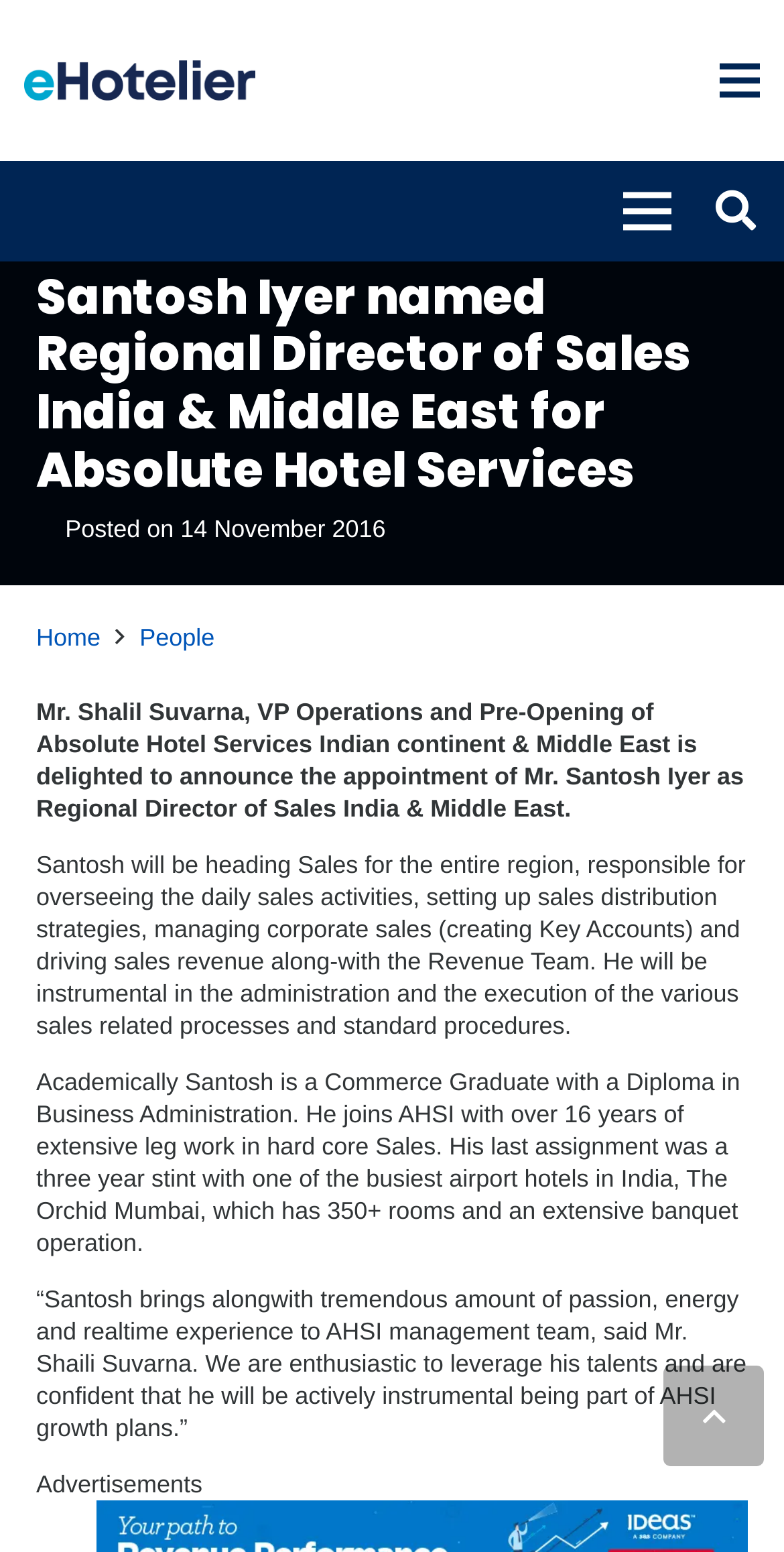Answer this question using a single word or a brief phrase:
Who is the VP Operations and Pre-Opening of Absolute Hotel Services?

Mr. Shalil Suvarna